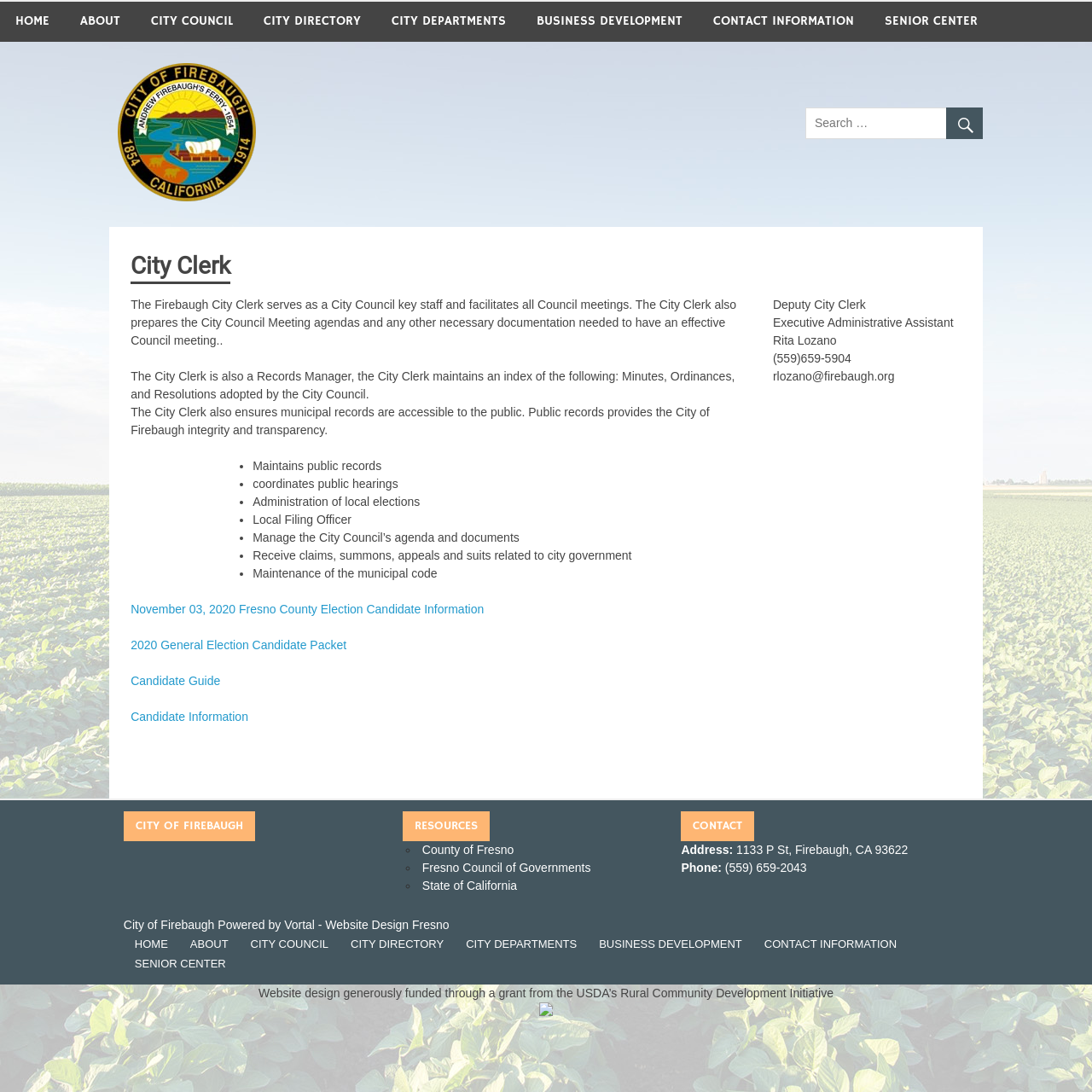What is the role of the City Clerk?
Please ensure your answer to the question is detailed and covers all necessary aspects.

Based on the webpage content, the City Clerk serves as a key staff for the City Council and facilitates all Council meetings. This is mentioned in the paragraph that describes the City Clerk's responsibilities.